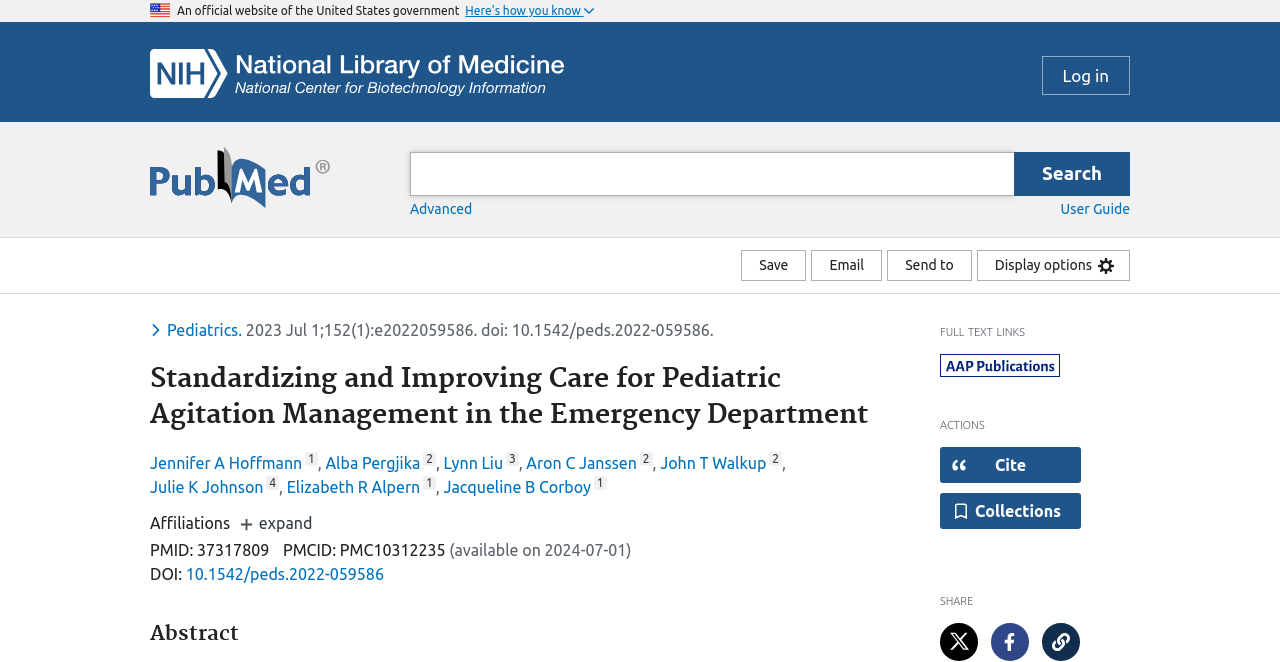Please find and give the text of the main heading on the webpage.

Standardizing and Improving Care for Pediatric Agitation Management in the Emergency Department